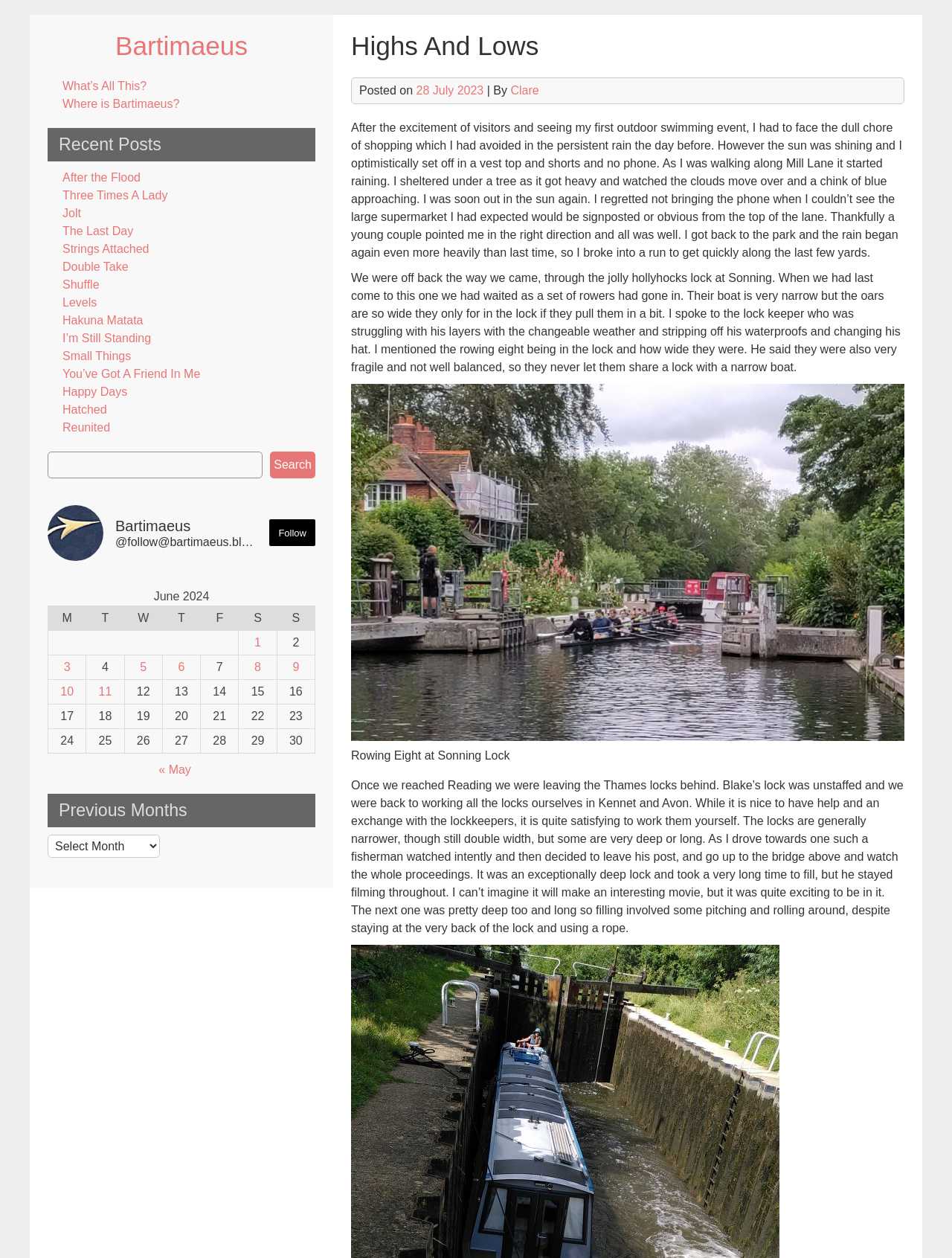What is the date range of the posts listed in the table?
Examine the screenshot and reply with a single word or phrase.

June 2024